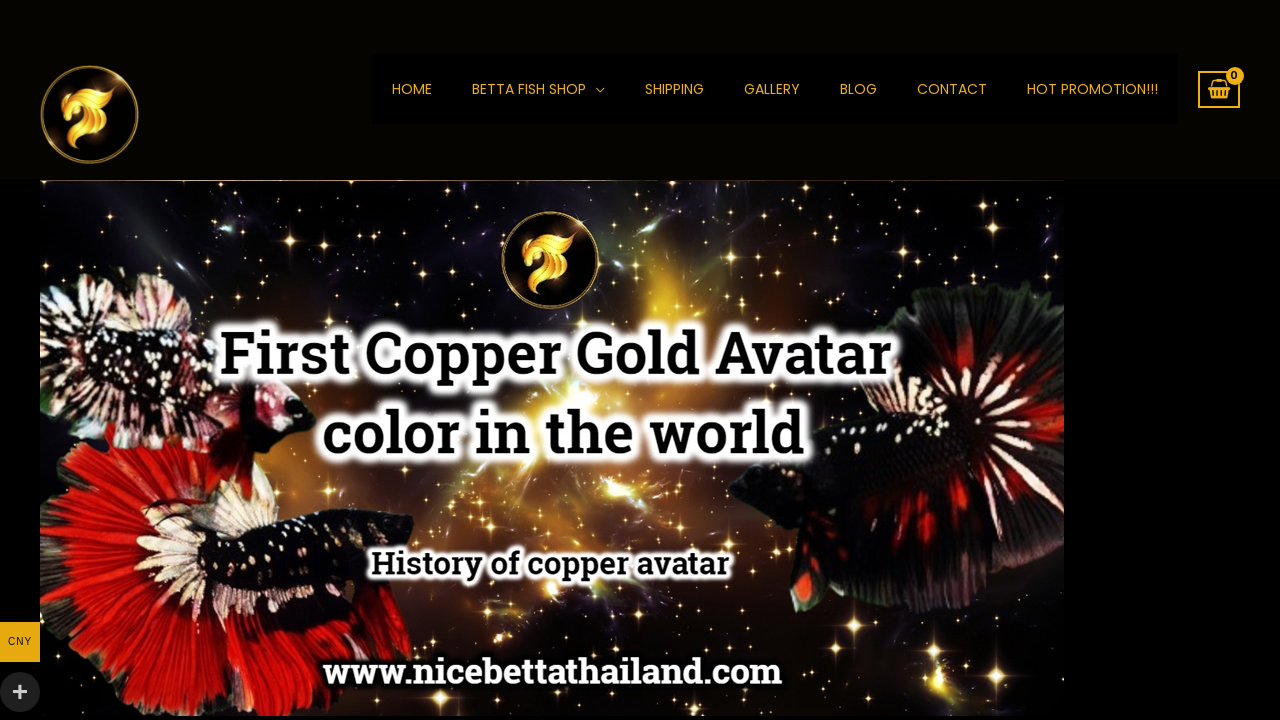How many menu items are in the primary navigation?
Please provide a single word or phrase in response based on the screenshot.

7